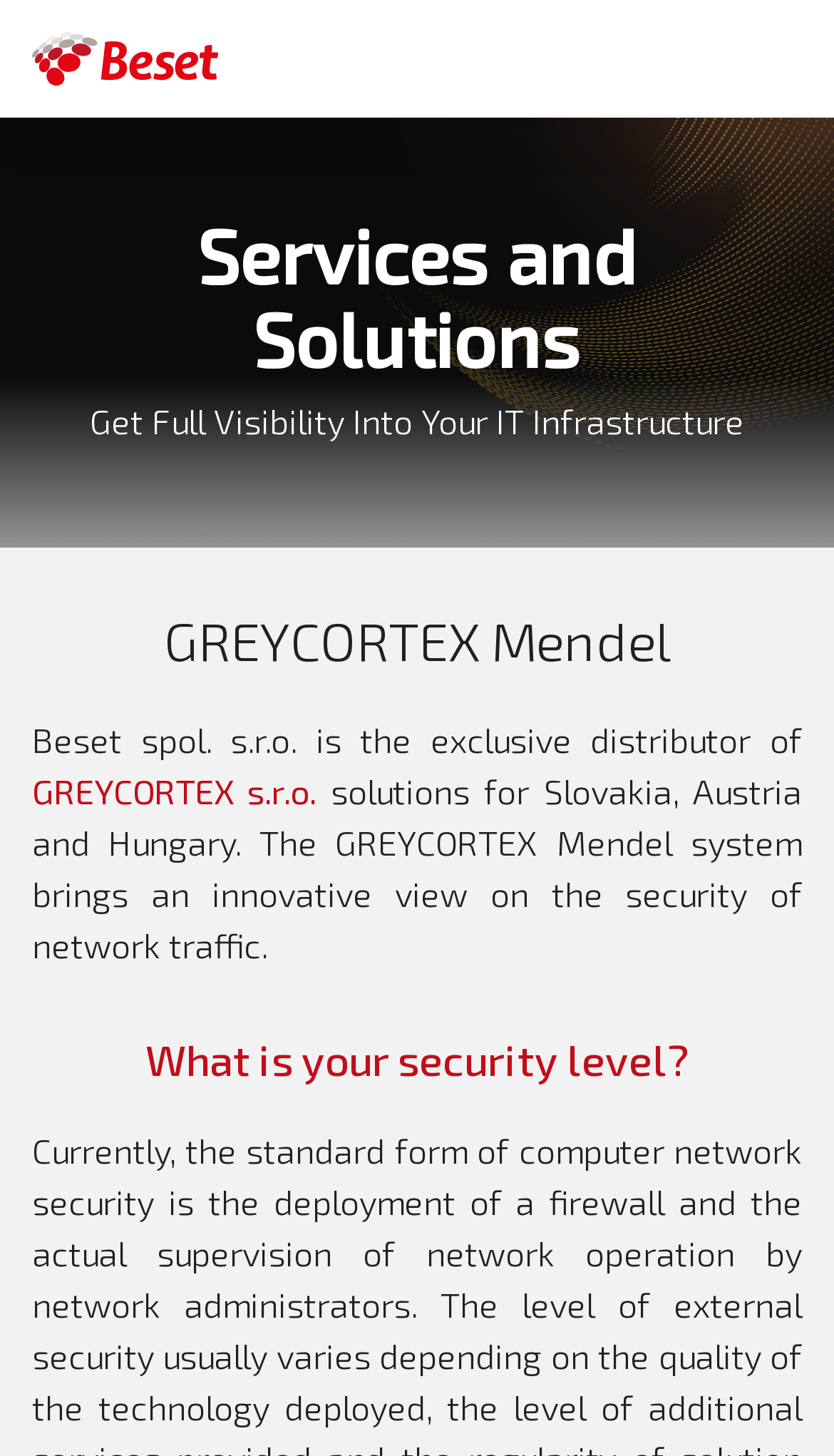What is the name of the system that brings an innovative view on network traffic security?
Can you provide an in-depth and detailed response to the question?

I found the system name by looking at the text that describes the innovative view on network traffic security, which is 'The GREYCORTEX Mendel system brings an innovative view on the security of network traffic'.